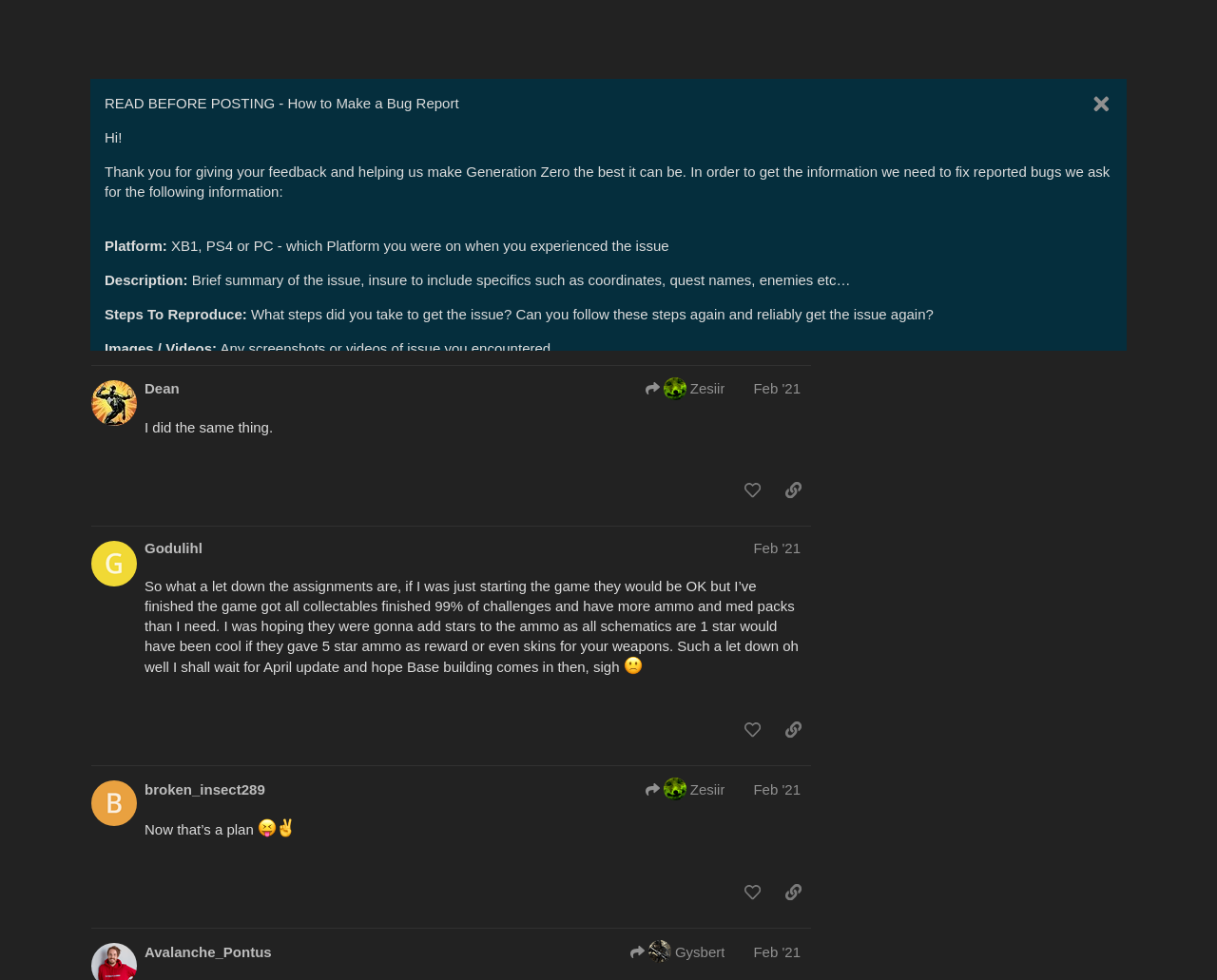How many replies does the first post have?
Answer the question in as much detail as possible.

The first post has a button labeled 'This post has 1 reply', indicating that it has one reply.